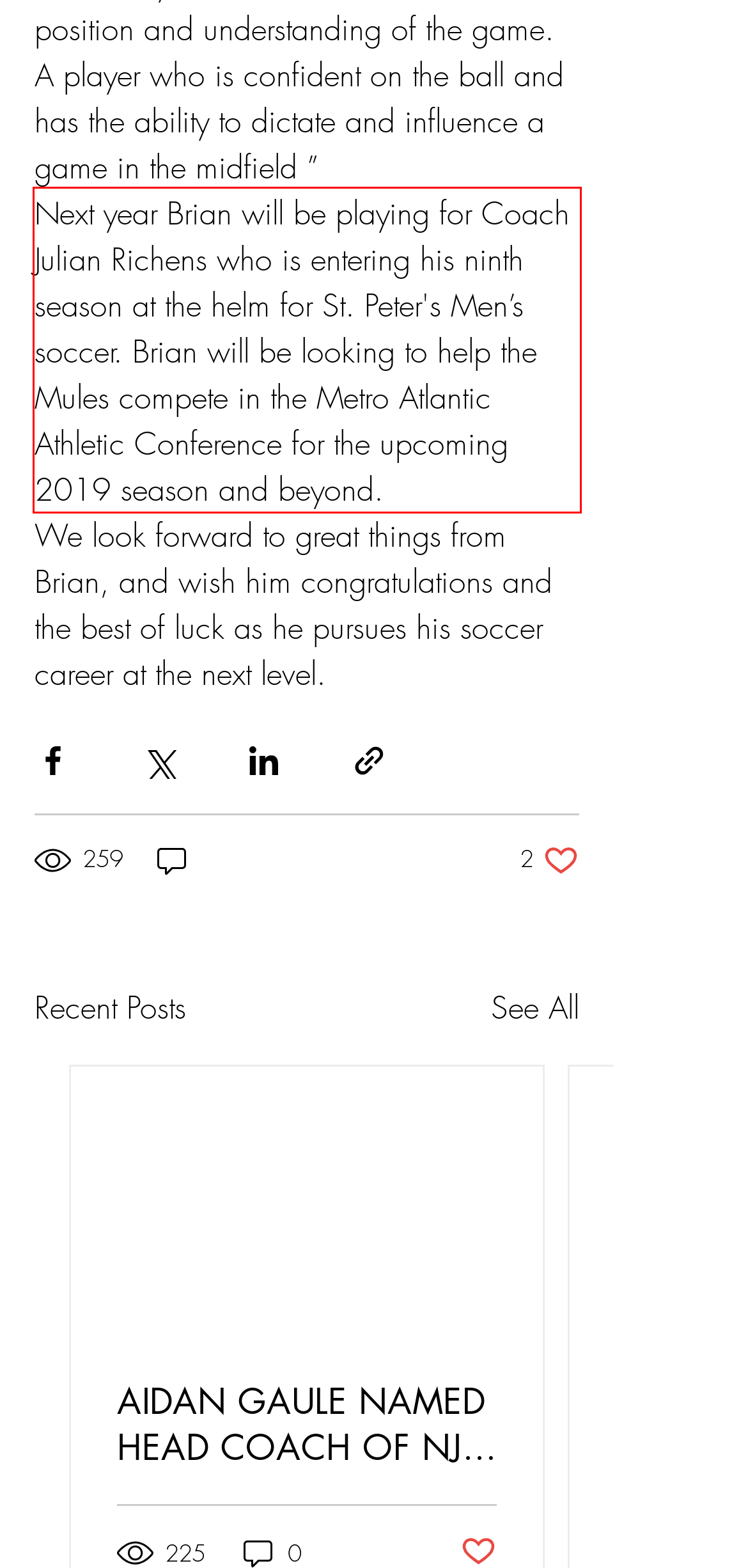Inspect the webpage screenshot that has a red bounding box and use OCR technology to read and display the text inside the red bounding box.

Next year Brian will be playing for Coach Julian Richens who is entering his ninth season at the helm for St. Peter's Men’s soccer. Brian will be looking to help the Mules compete in the Metro Atlantic Athletic Conference for the upcoming 2019 season and beyond.